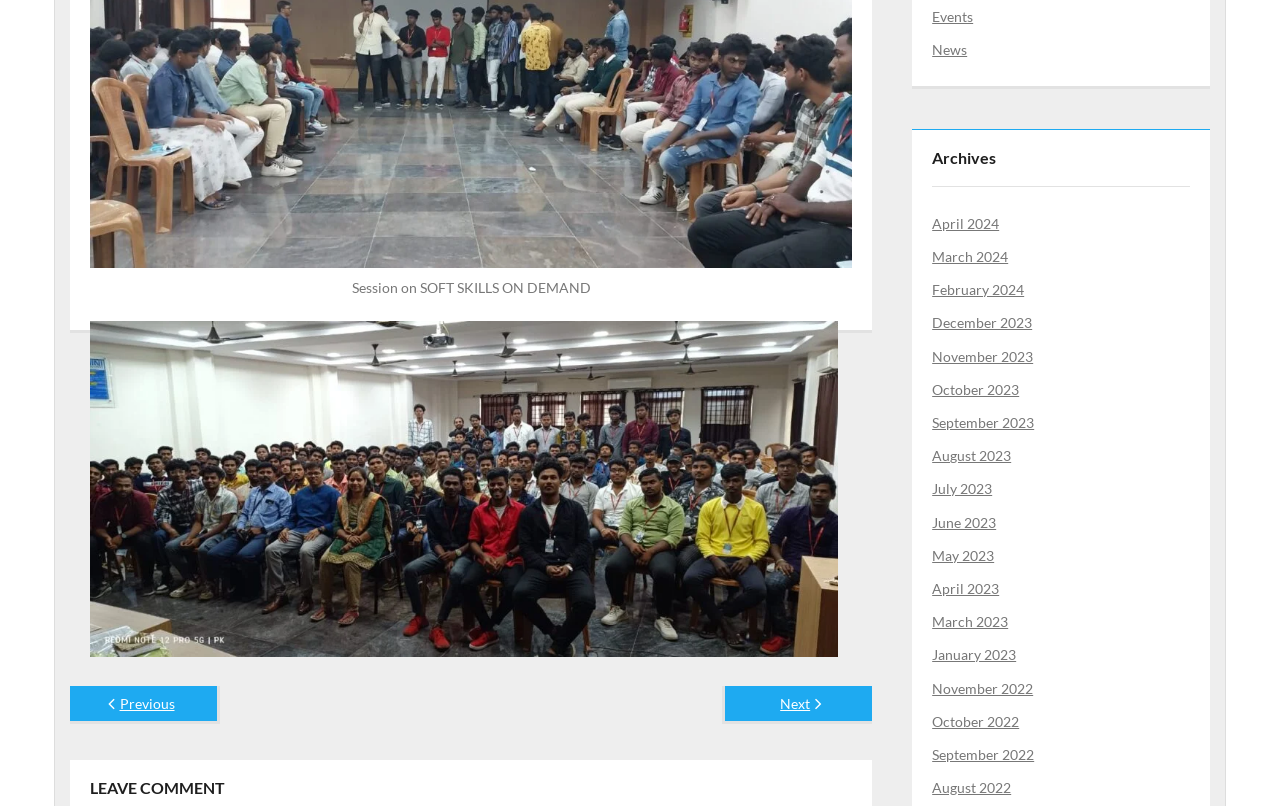Using the format (top-left x, top-left y, bottom-right x, bottom-right y), provide the bounding box coordinates for the described UI element. All values should be floating point numbers between 0 and 1: Next

[0.564, 0.852, 0.681, 0.899]